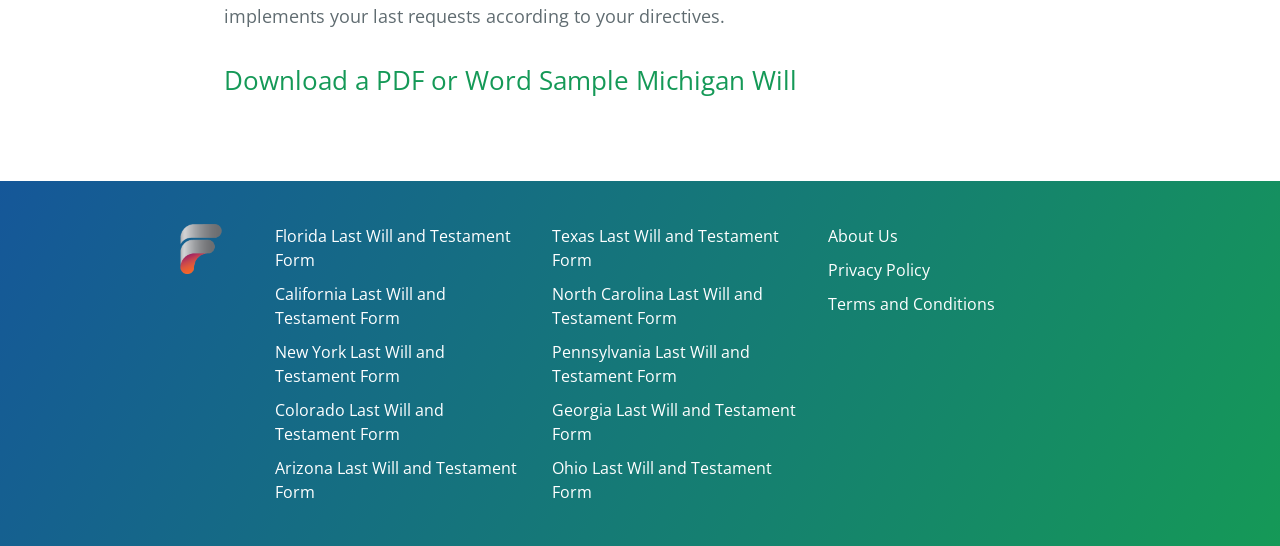Find the bounding box coordinates of the clickable region needed to perform the following instruction: "Click submit". The coordinates should be provided as four float numbers between 0 and 1, i.e., [left, top, right, bottom].

None